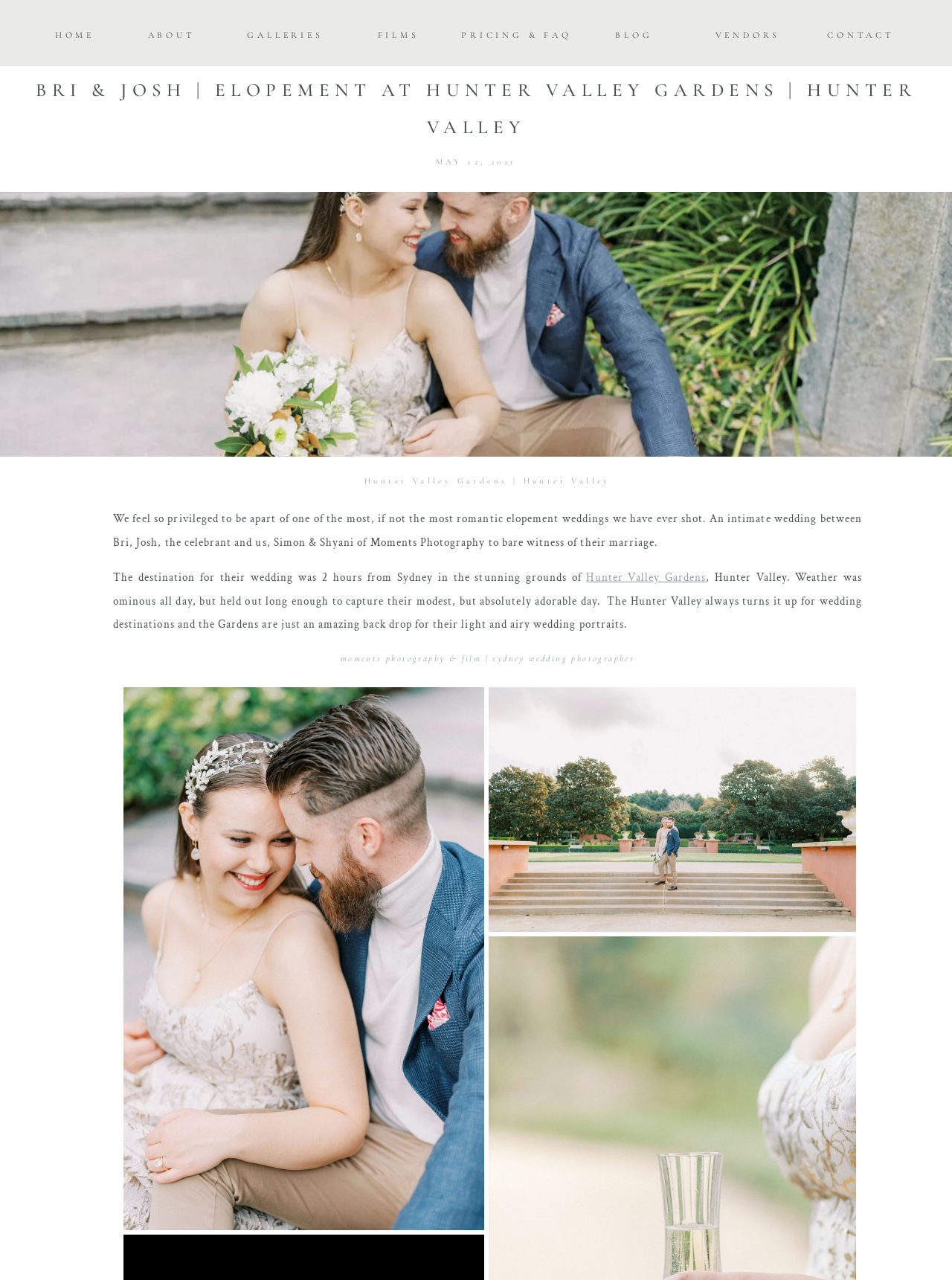Please find and generate the text of the main heading on the webpage.

BRI & JOSH | ELOPEMENT AT HUNTER VALLEY GARDENS | HUNTER VALLEY